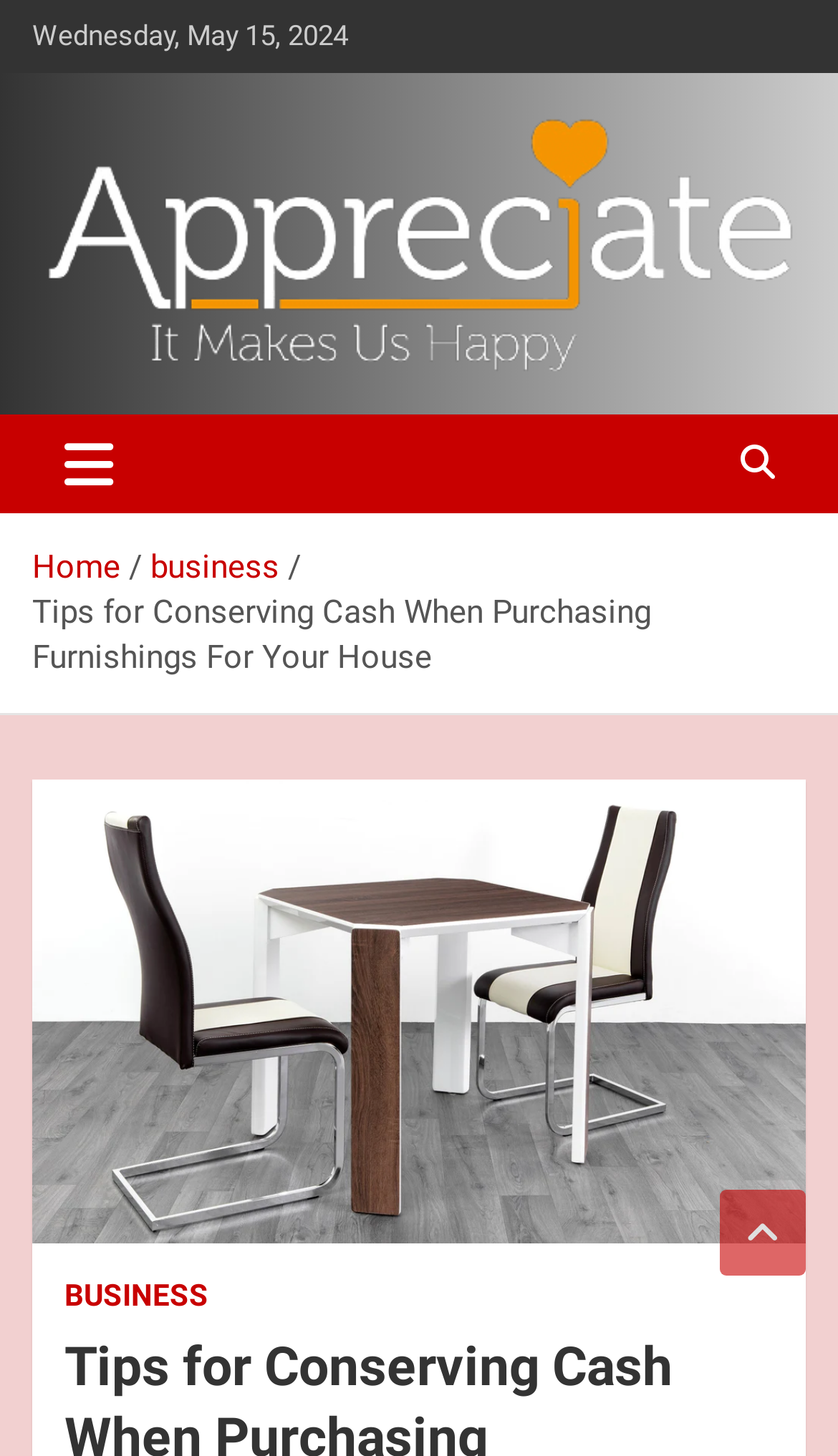Please provide the main heading of the webpage content.

Tips for Conserving Cash When Purchasing Furnishings For Your House